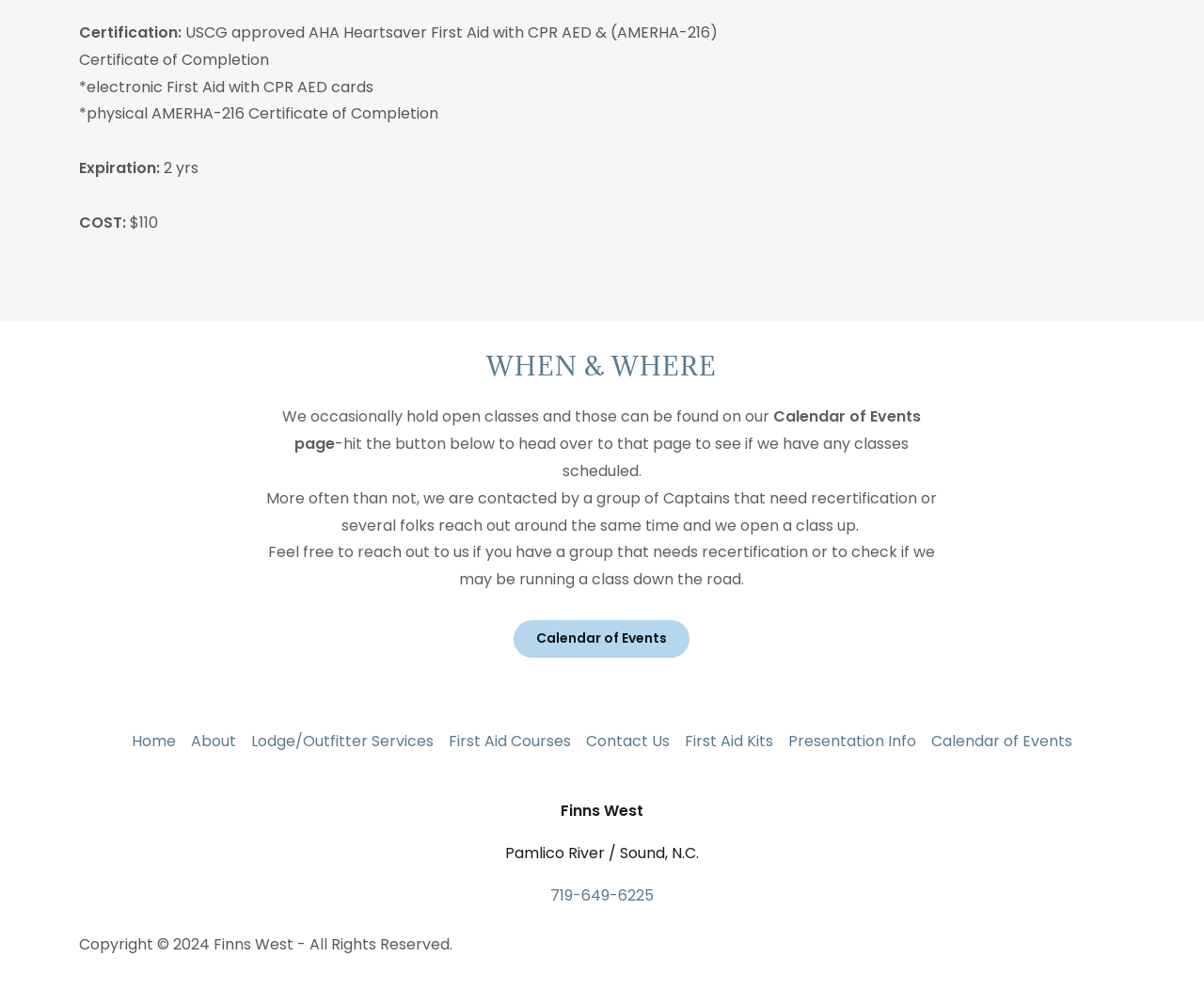Answer the question below in one word or phrase:
Where can I find open classes?

Calendar of Events page